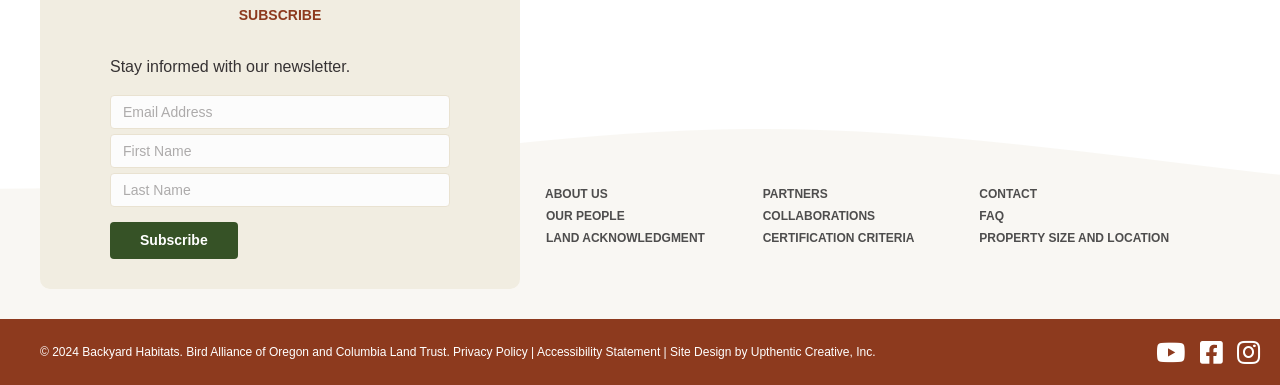Pinpoint the bounding box coordinates of the area that must be clicked to complete this instruction: "Enter email address".

[0.086, 0.248, 0.352, 0.336]